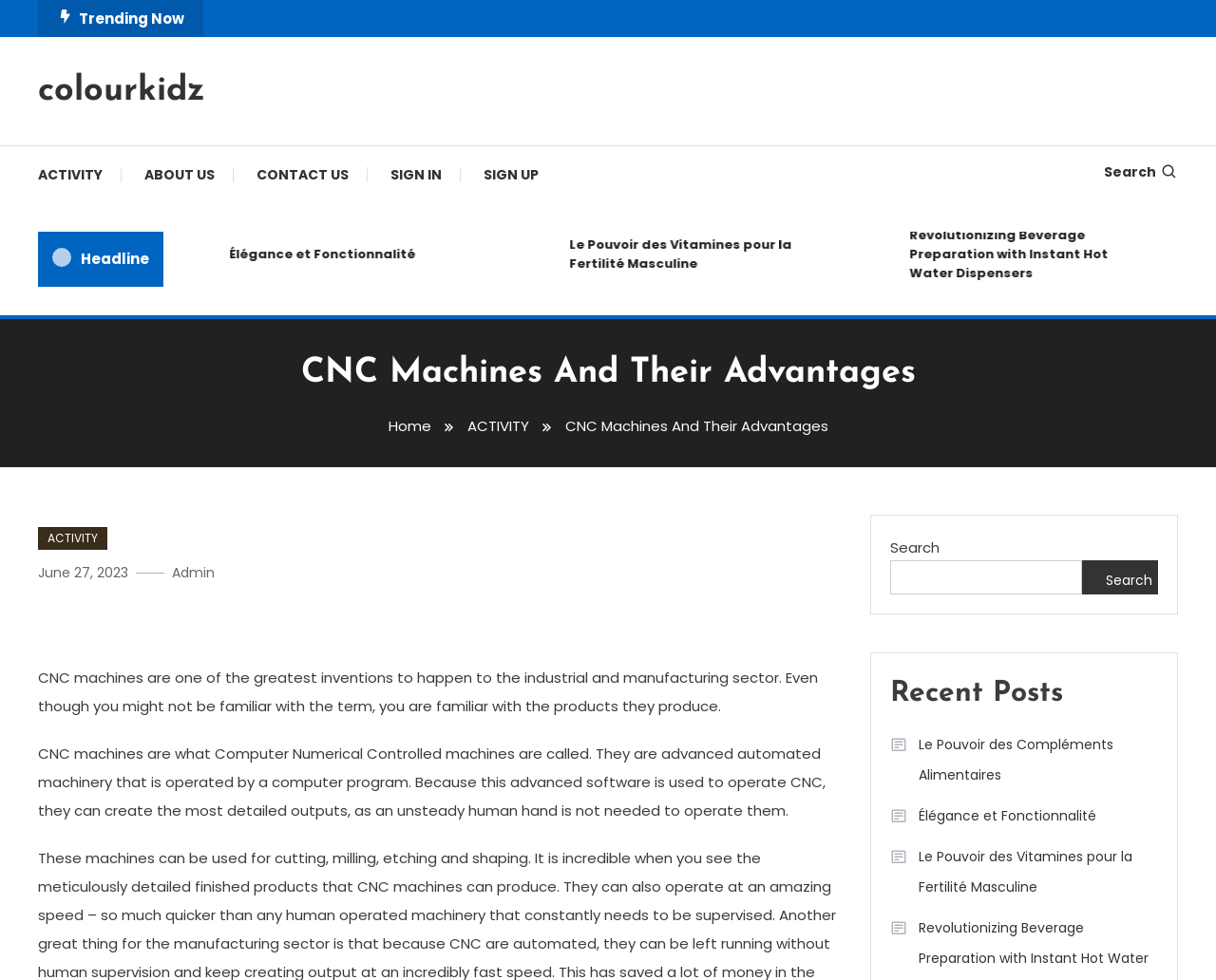Please identify the bounding box coordinates for the region that you need to click to follow this instruction: "Search for something".

[0.732, 0.572, 0.89, 0.607]